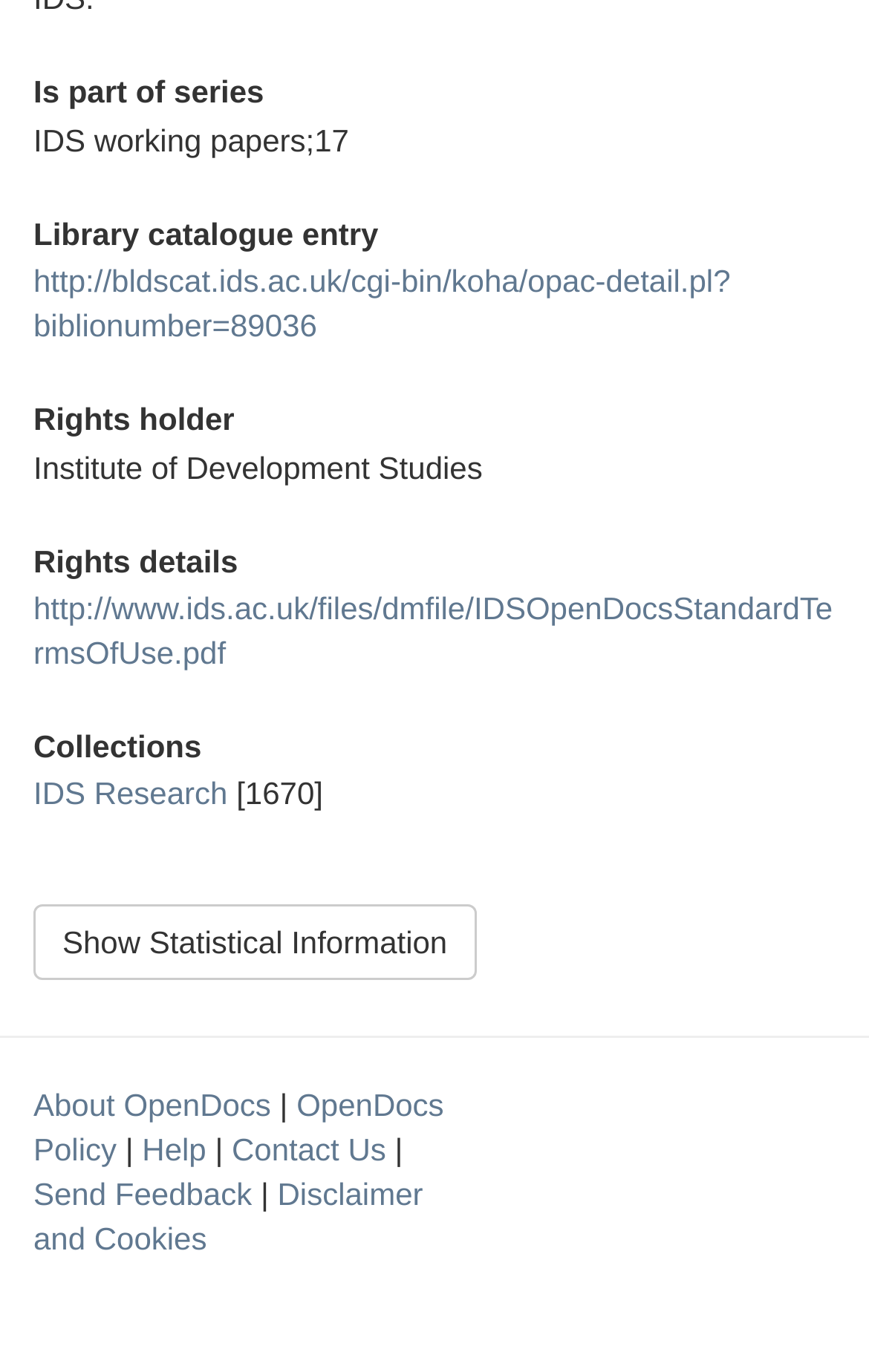Provide the bounding box coordinates of the HTML element this sentence describes: "OpenDocs Policy".

[0.038, 0.793, 0.511, 0.851]